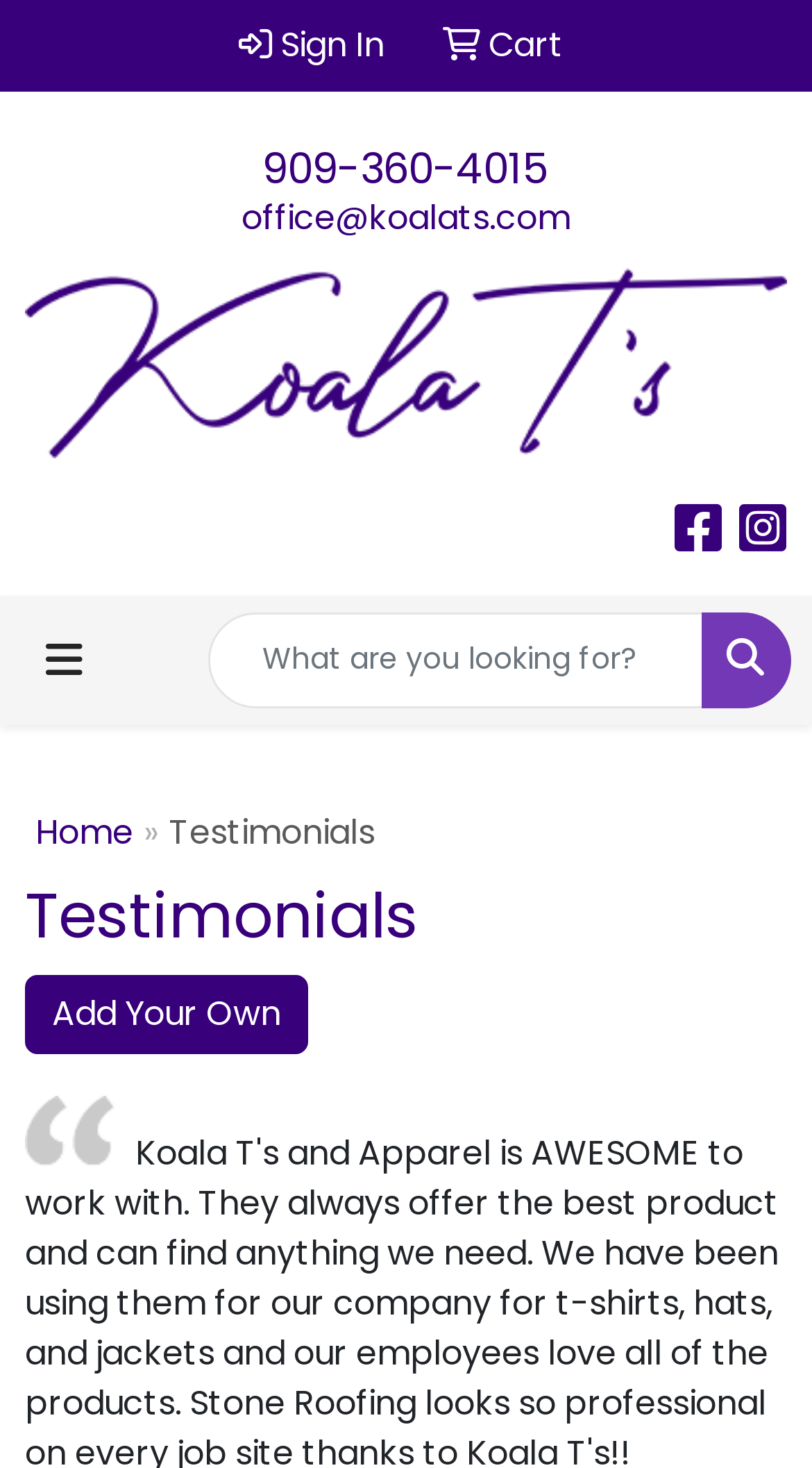Please determine the bounding box coordinates for the element that should be clicked to follow these instructions: "Call the office".

[0.323, 0.095, 0.677, 0.135]